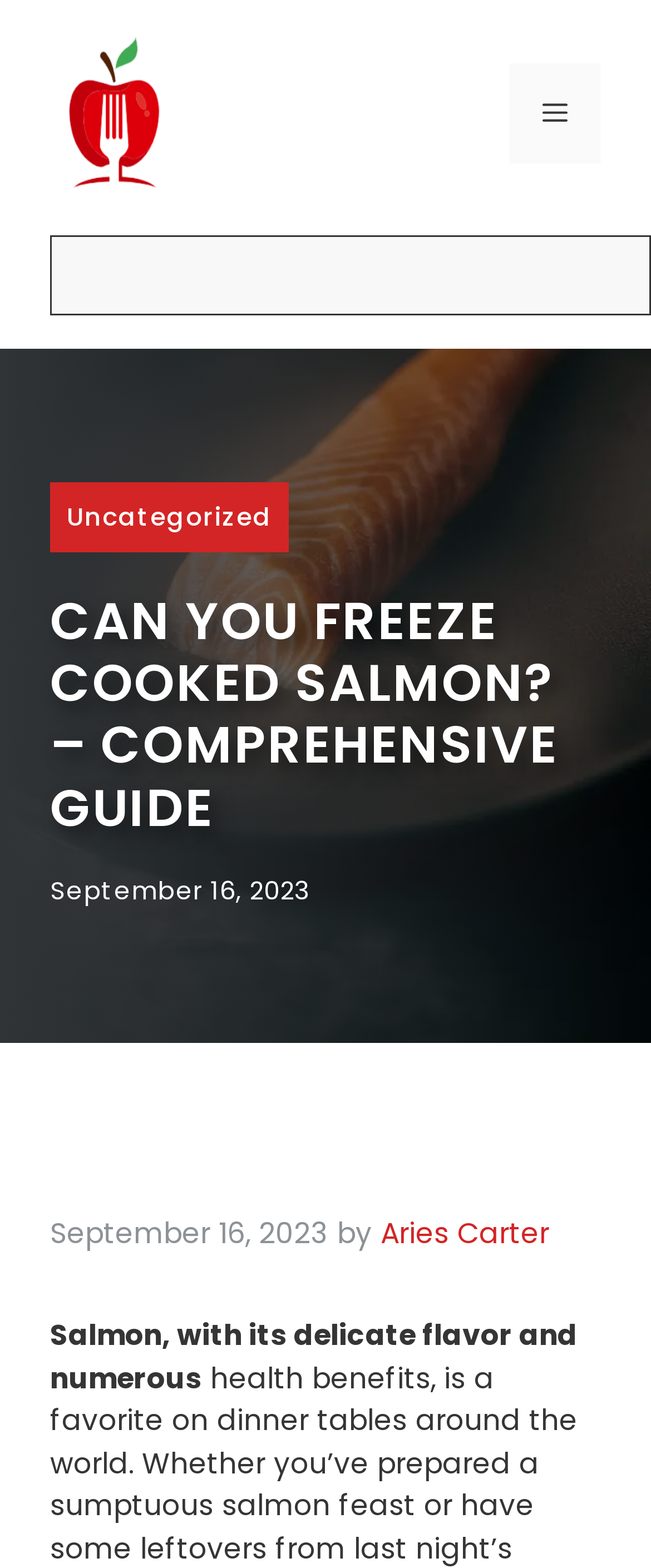Give a concise answer using only one word or phrase for this question:
What is the date of the article?

September 16, 2023